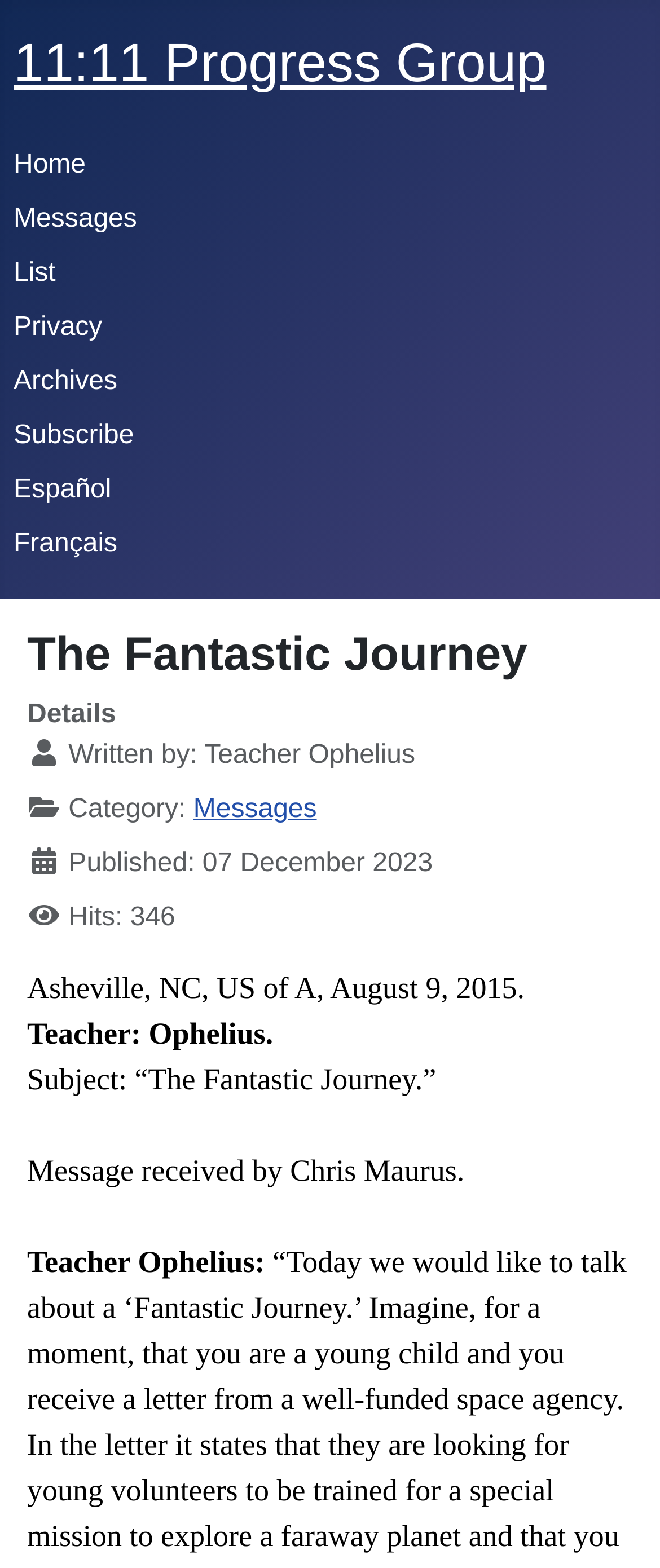Please indicate the bounding box coordinates of the element's region to be clicked to achieve the instruction: "subscribe to the newsletter". Provide the coordinates as four float numbers between 0 and 1, i.e., [left, top, right, bottom].

[0.021, 0.269, 0.203, 0.287]